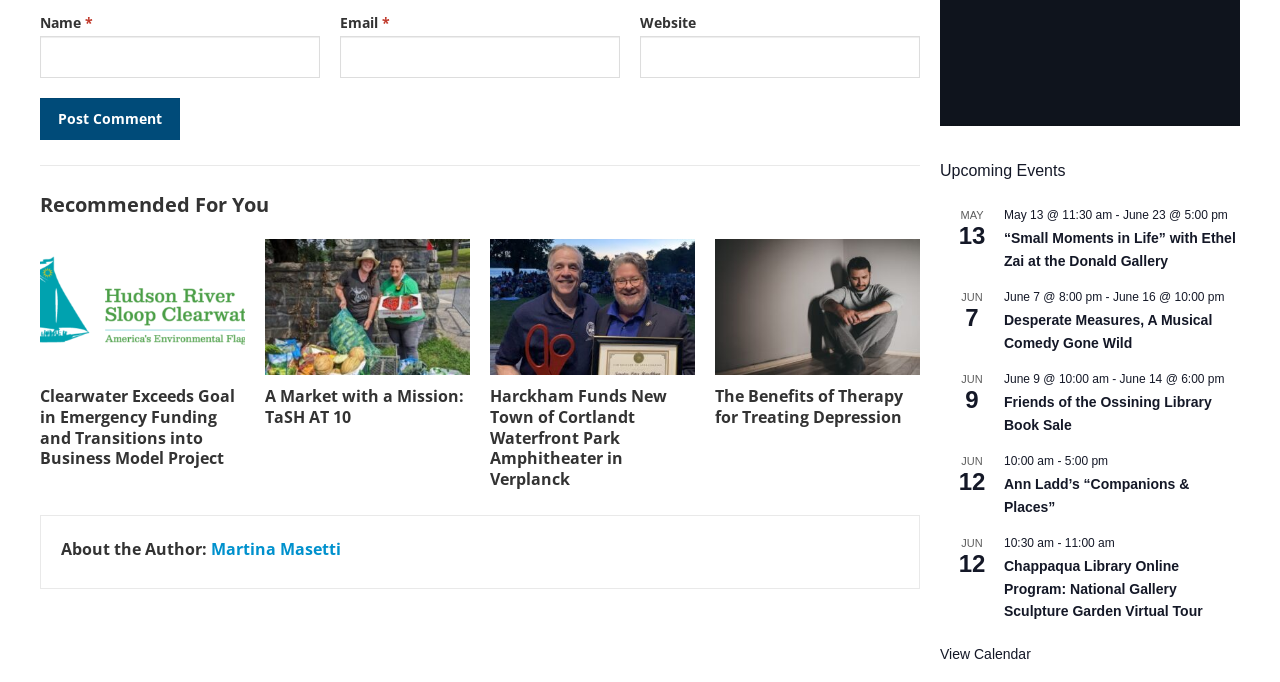Use a single word or phrase to answer the question:
What is the purpose of the 'Post Comment' button?

To submit a comment